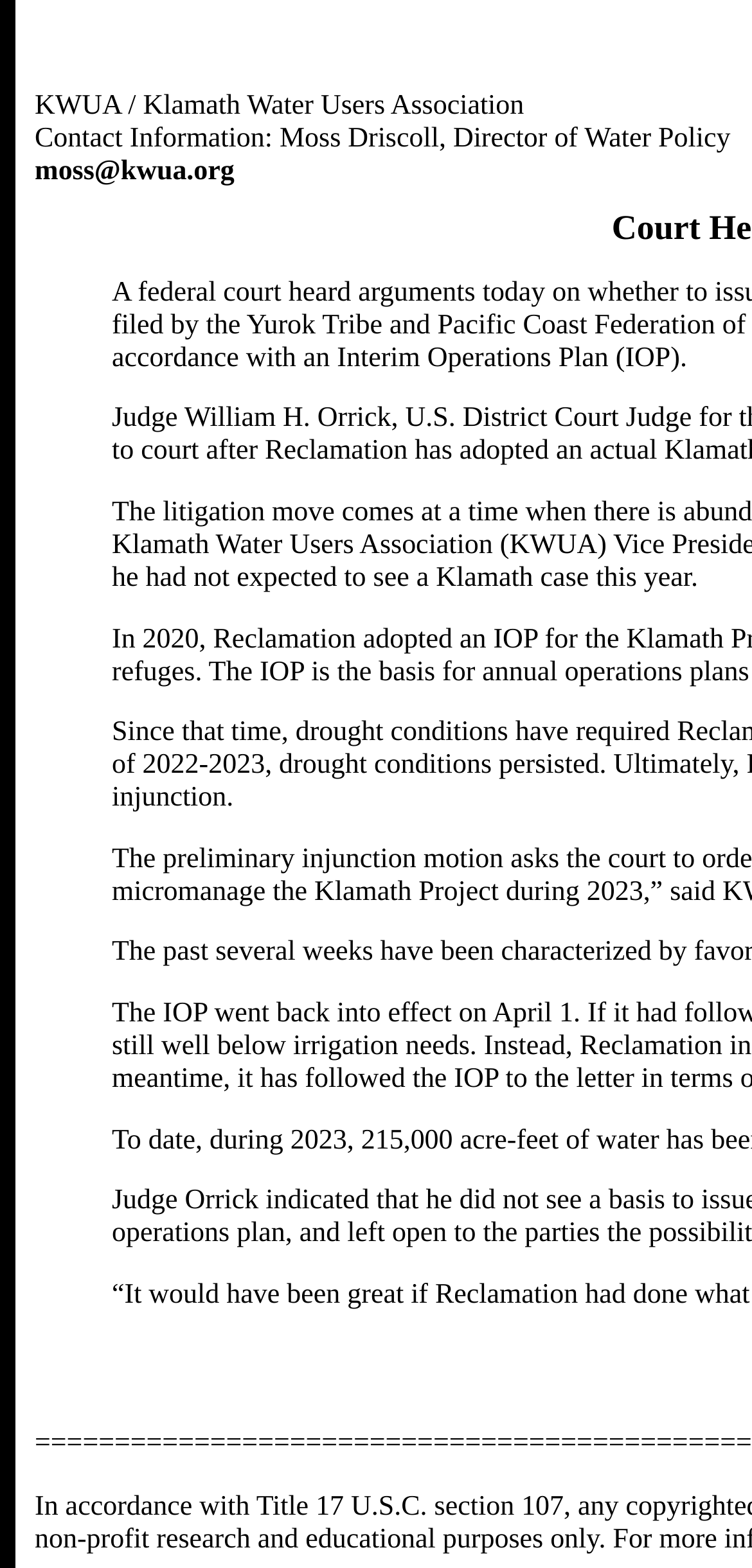Provide the bounding box coordinates of the HTML element this sentence describes: "Home".

[0.844, 0.857, 0.949, 0.878]